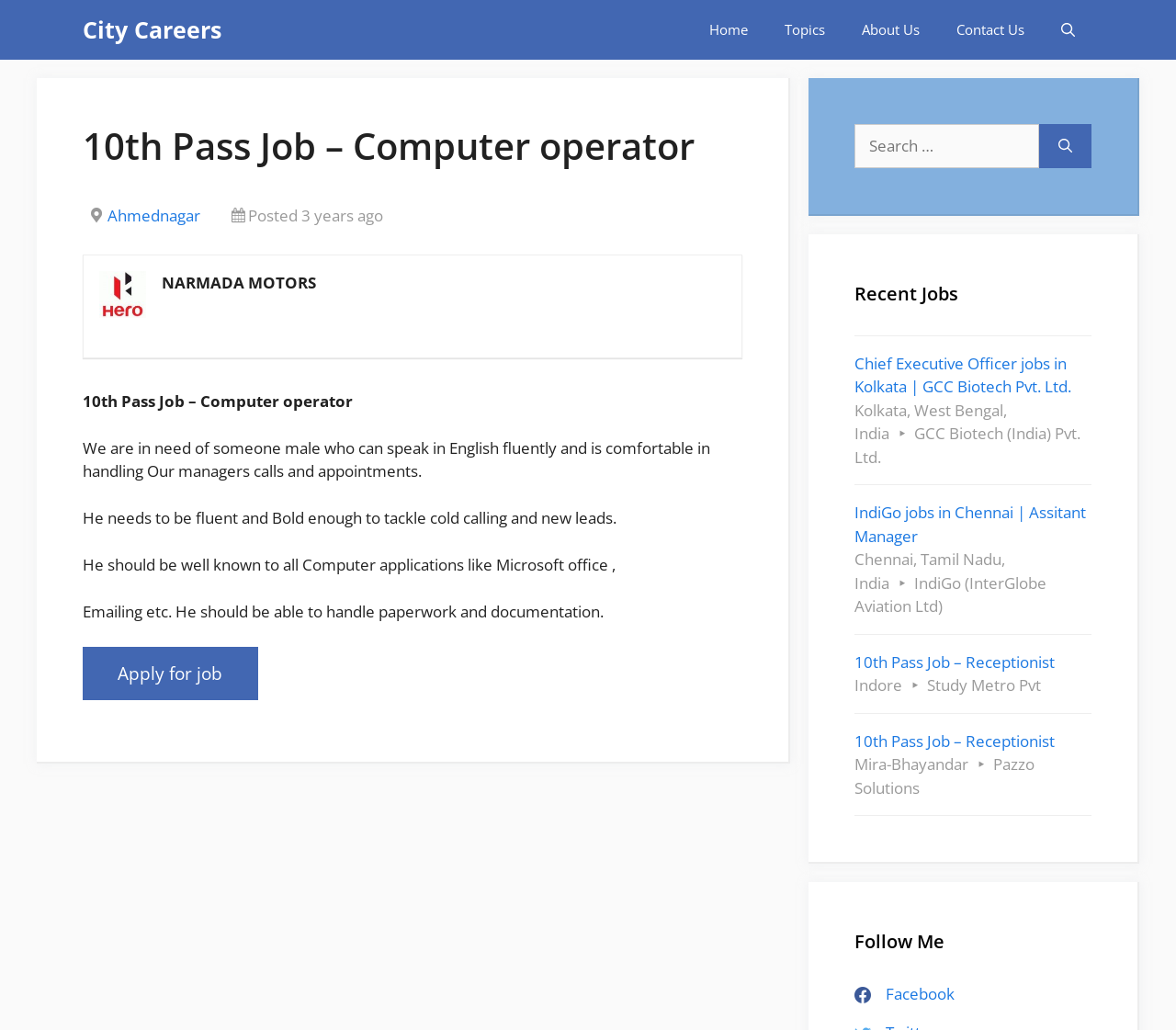Please locate the bounding box coordinates of the element that should be clicked to achieve the given instruction: "Search for a job".

[0.727, 0.12, 0.884, 0.163]